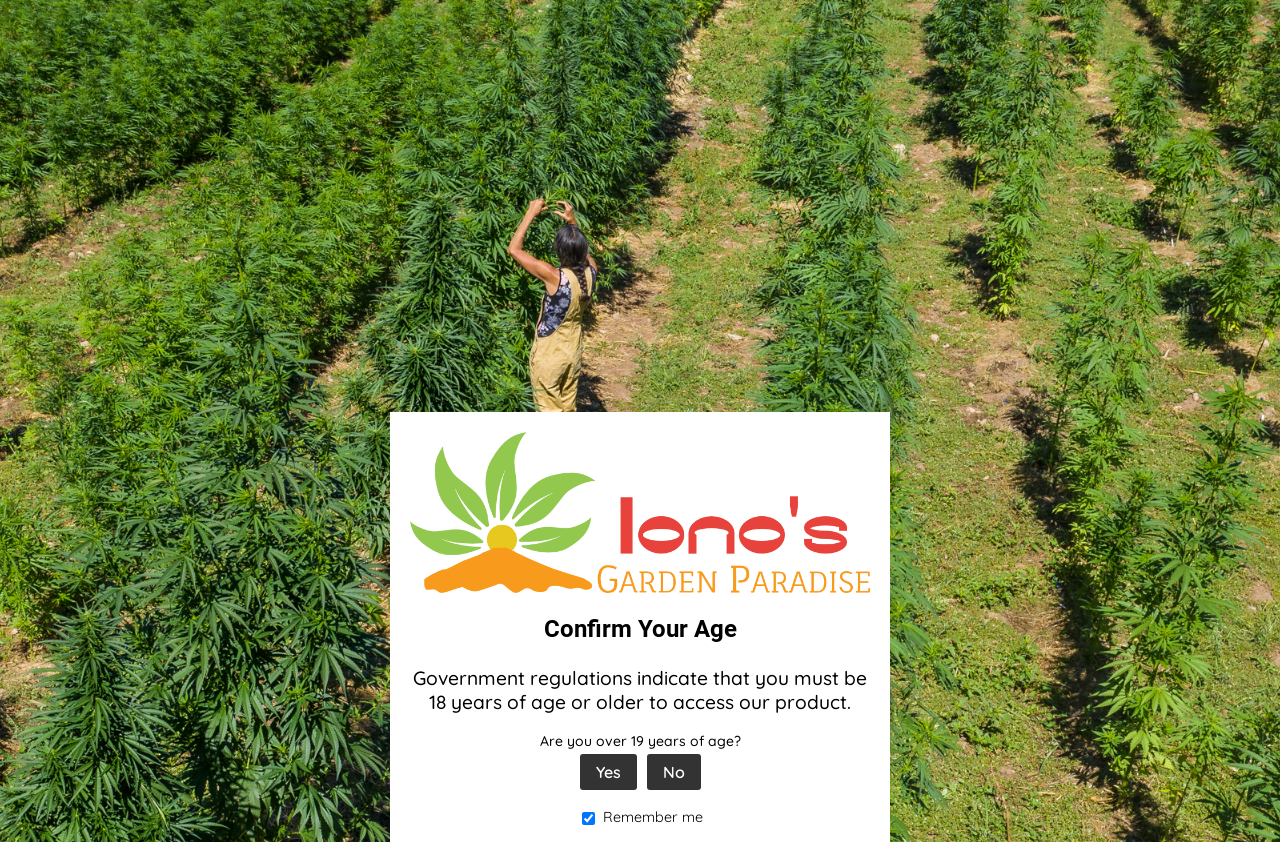Find the bounding box coordinates of the clickable area required to complete the following action: "Click the 'No' button".

[0.505, 0.896, 0.547, 0.939]